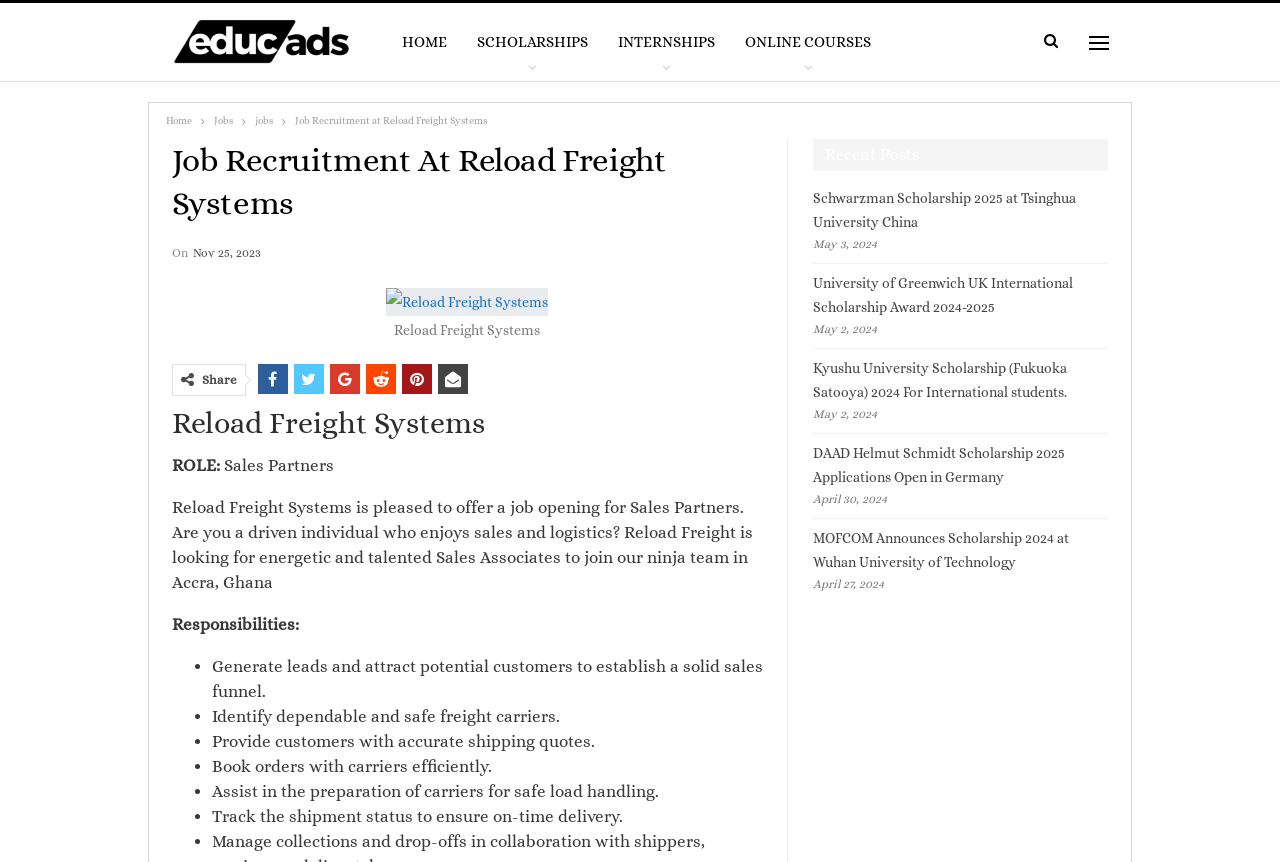Locate the bounding box coordinates of the element to click to perform the following action: 'Click HOME'. The coordinates should be given as four float values between 0 and 1, in the form of [left, top, right, bottom].

[0.302, 0.003, 0.361, 0.094]